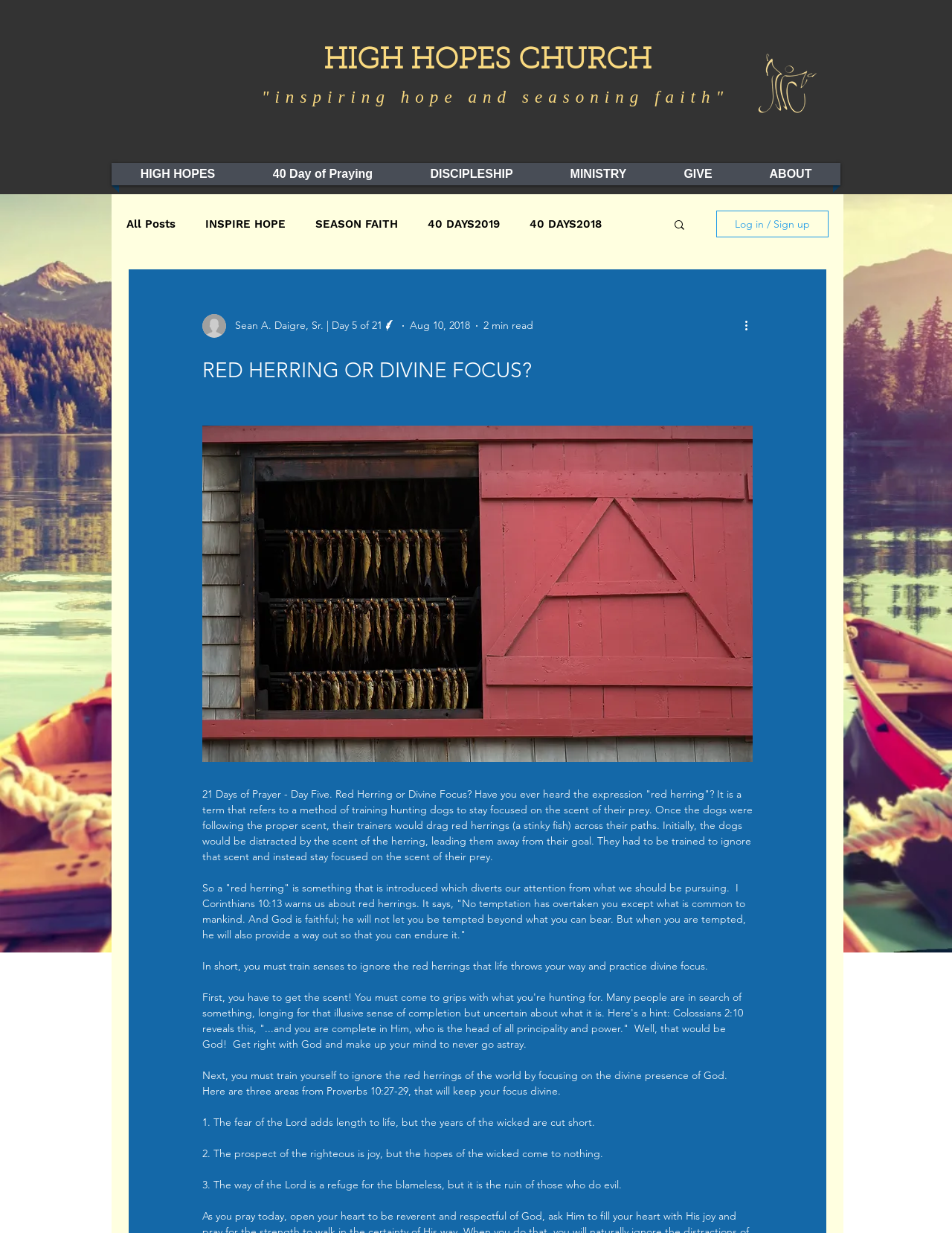Please provide a comprehensive answer to the question based on the screenshot: What is the date of the blog post?

The date of the blog post can be found in the generic element that reads 'Aug 10, 2018'.